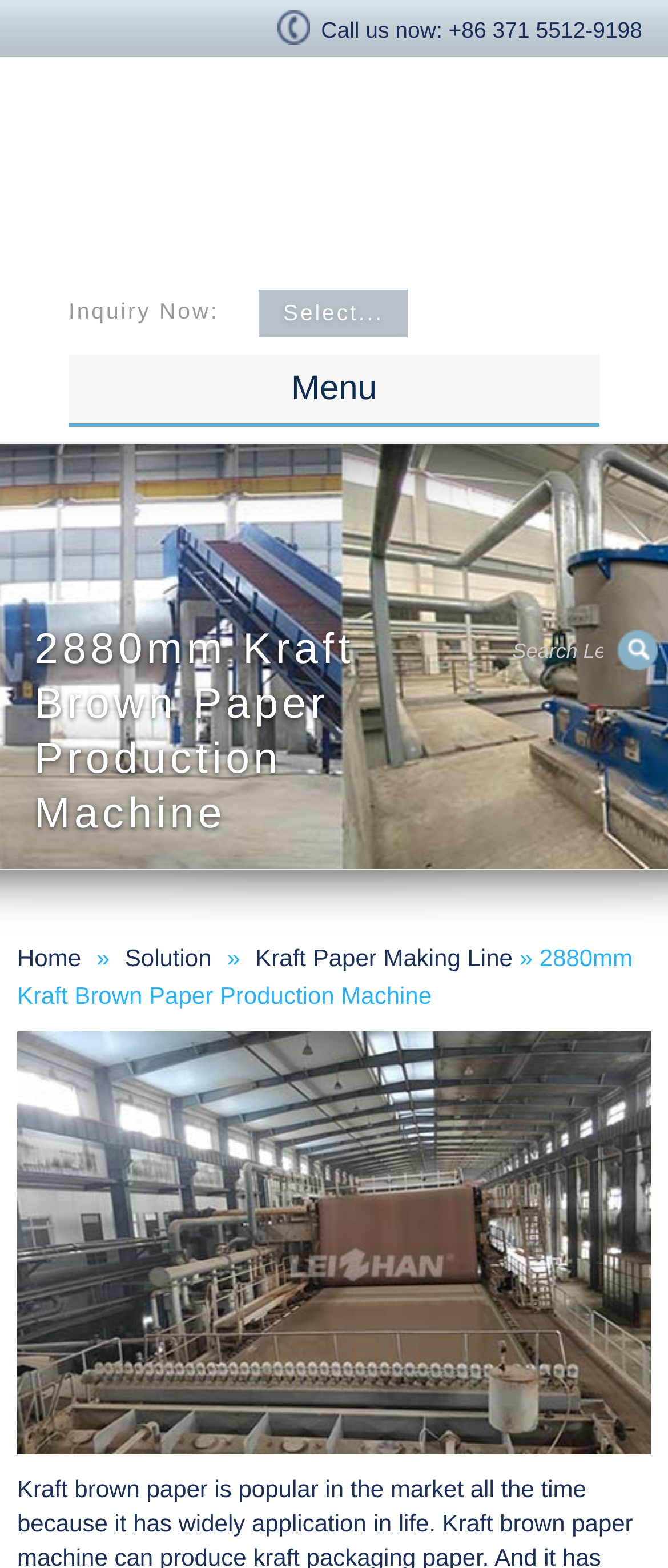What is the headline of the webpage?

2880mm Kraft Brown Paper Production Machine